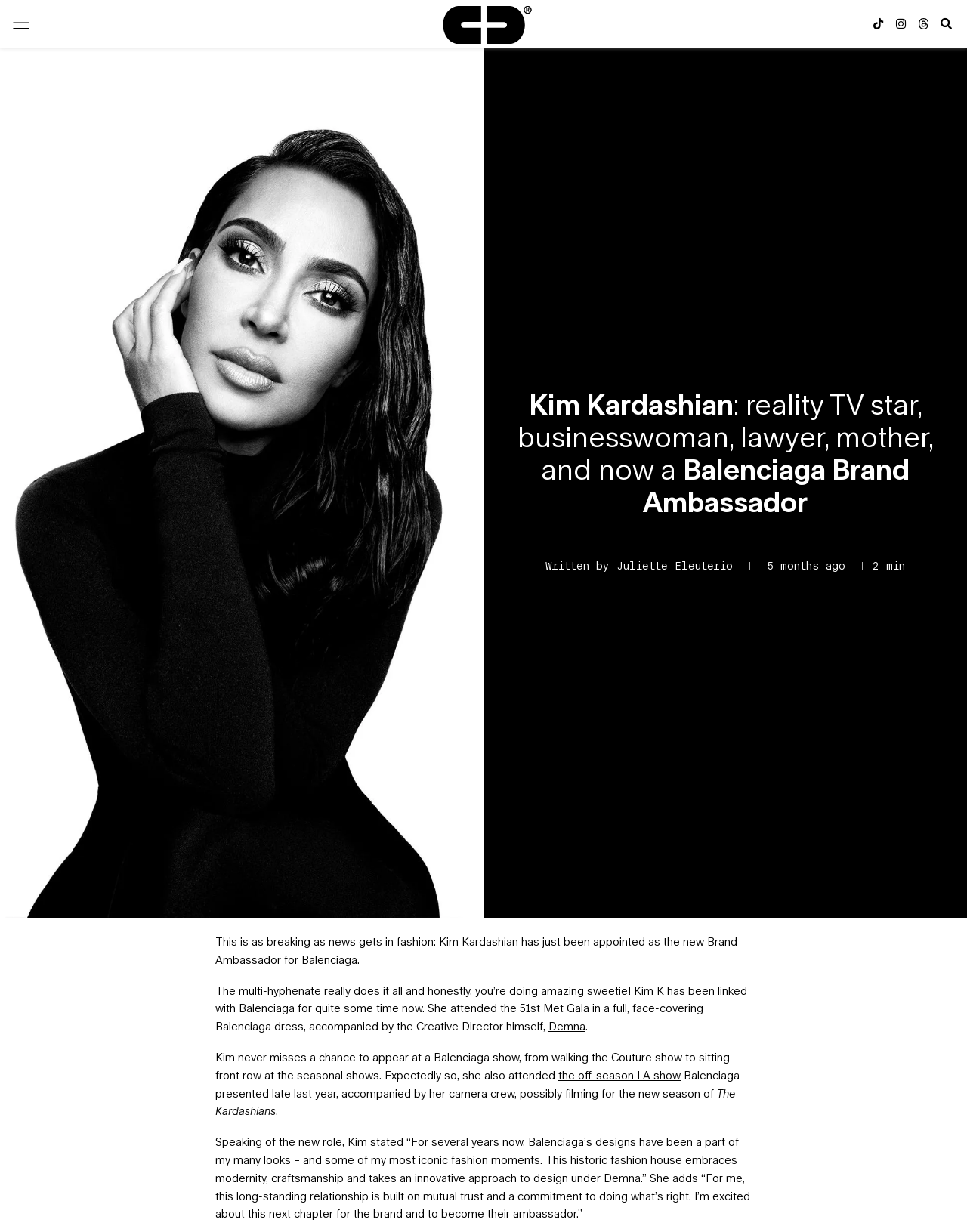Please identify the coordinates of the bounding box that should be clicked to fulfill this instruction: "Read the article by Juliette Eleuterio".

[0.638, 0.454, 0.758, 0.464]